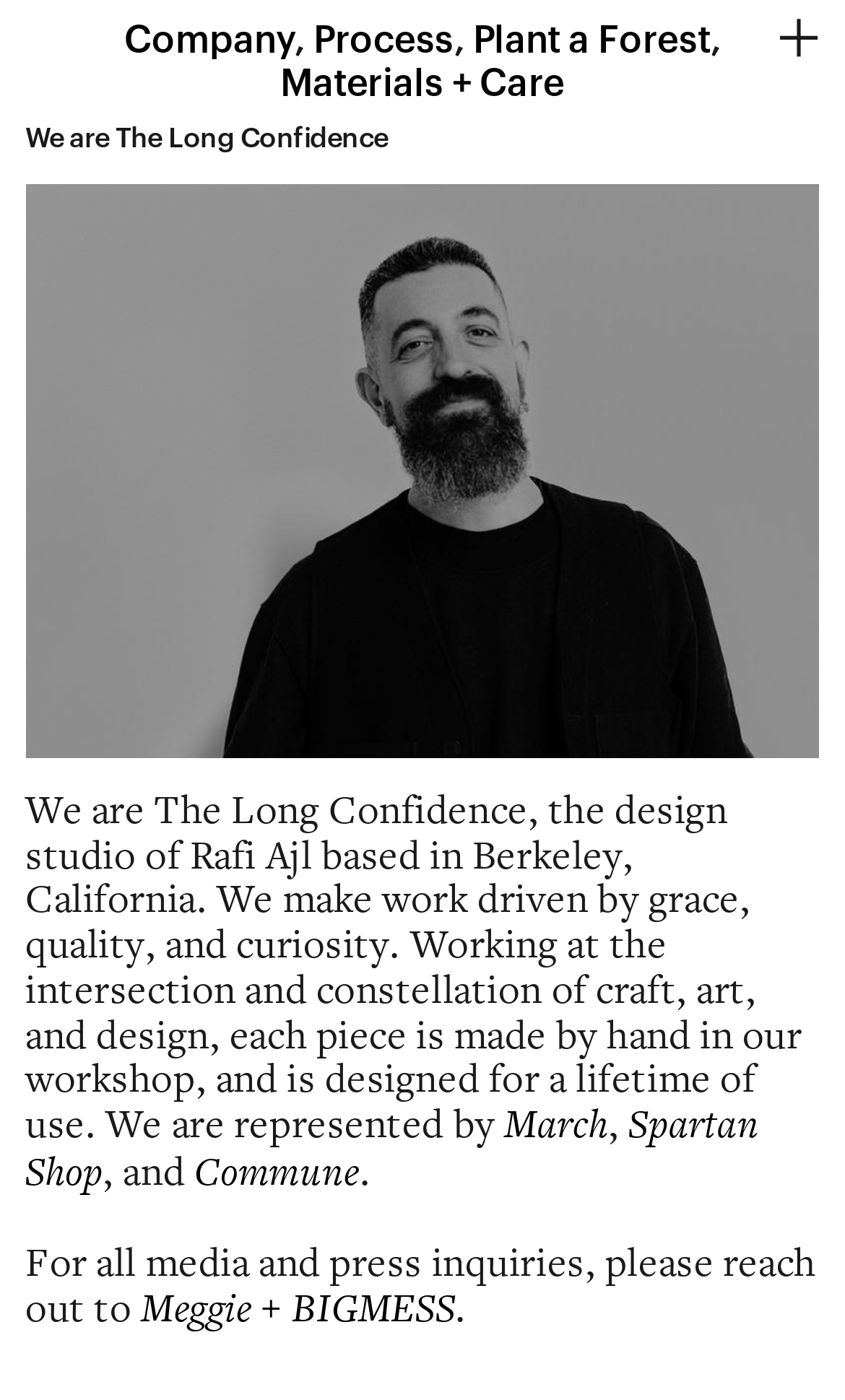Determine the bounding box coordinates for the area you should click to complete the following instruction: "Visit the process page".

[0.371, 0.015, 0.537, 0.043]